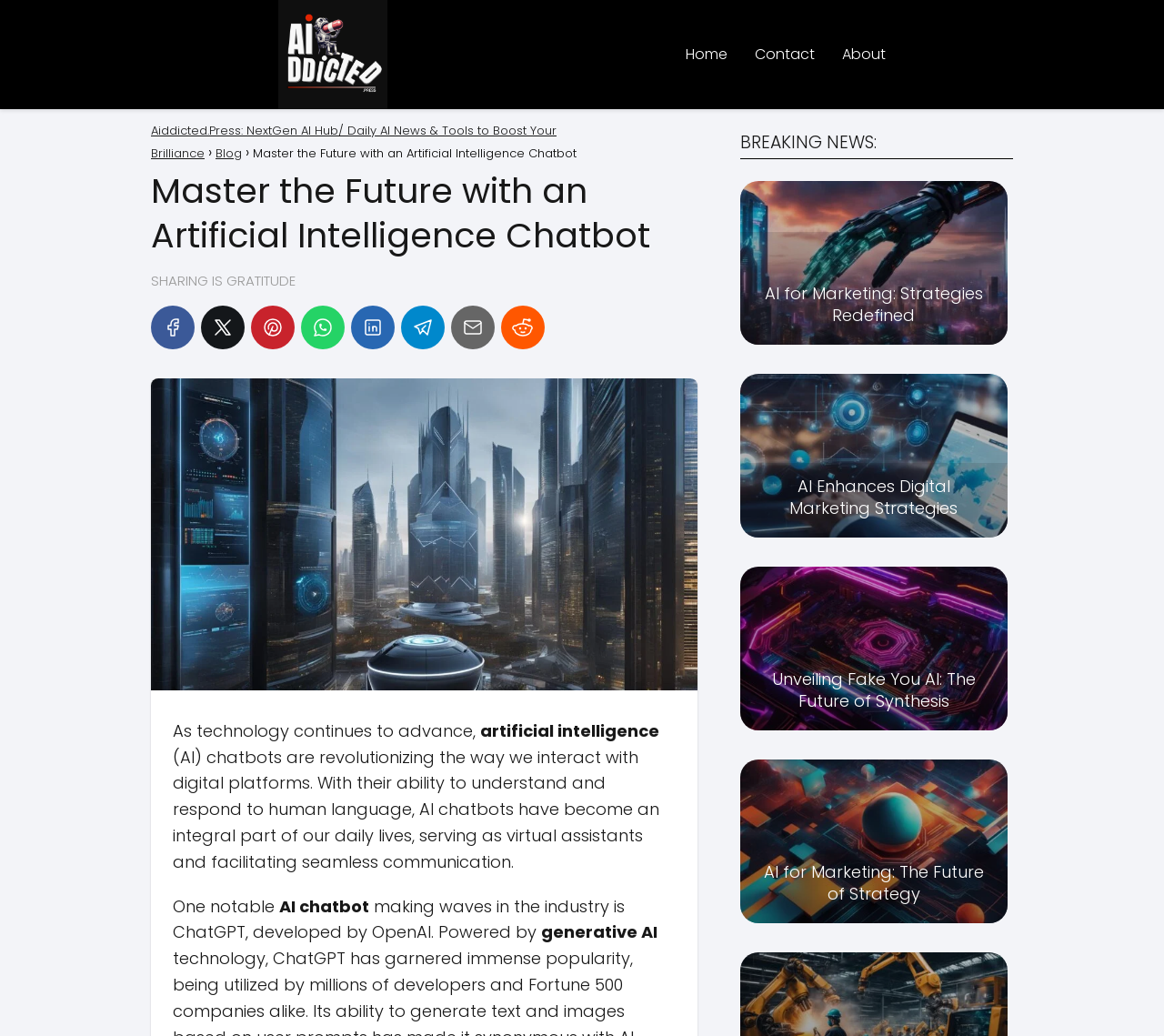Pinpoint the bounding box coordinates of the clickable area needed to execute the instruction: "Click the 'AI for Marketing: Strategies Redefined' article". The coordinates should be specified as four float numbers between 0 and 1, i.e., [left, top, right, bottom].

[0.636, 0.175, 0.866, 0.333]